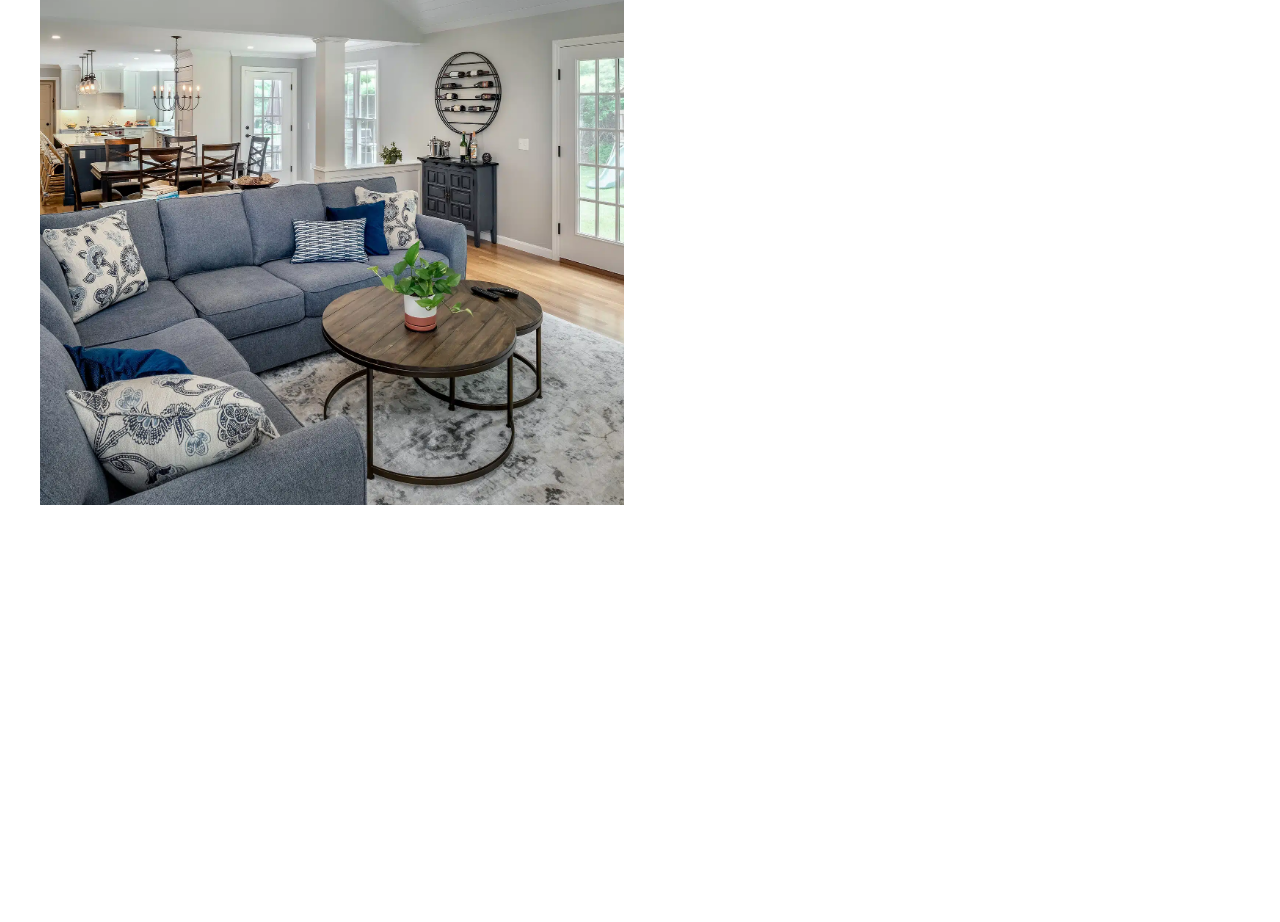Provide the bounding box coordinates, formatted as (top-left x, top-left y, bottom-right x, bottom-right y), with all values being floating point numbers between 0 and 1. Identify the bounding box of the UI element that matches the description: parent_node: Phone name="wpforms[fields][5]"

[0.535, 0.308, 0.934, 0.349]